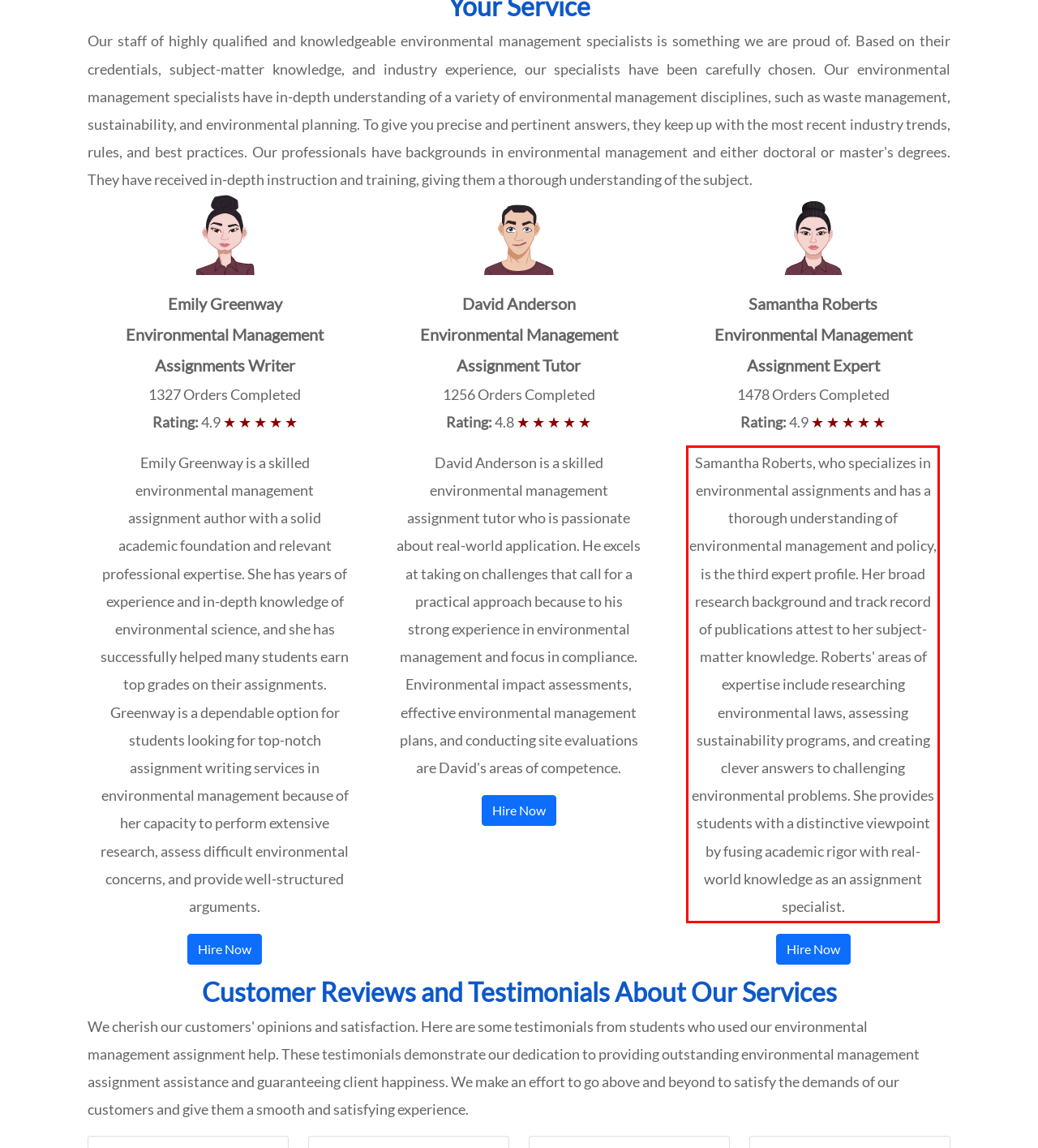Analyze the screenshot of the webpage that features a red bounding box and recognize the text content enclosed within this red bounding box.

Samantha Roberts, who specializes in environmental assignments and has a thorough understanding of environmental management and policy, is the third expert profile. Her broad research background and track record of publications attest to her subject-matter knowledge. Roberts' areas of expertise include researching environmental laws, assessing sustainability programs, and creating clever answers to challenging environmental problems. She provides students with a distinctive viewpoint by fusing academic rigor with real-world knowledge as an assignment specialist.